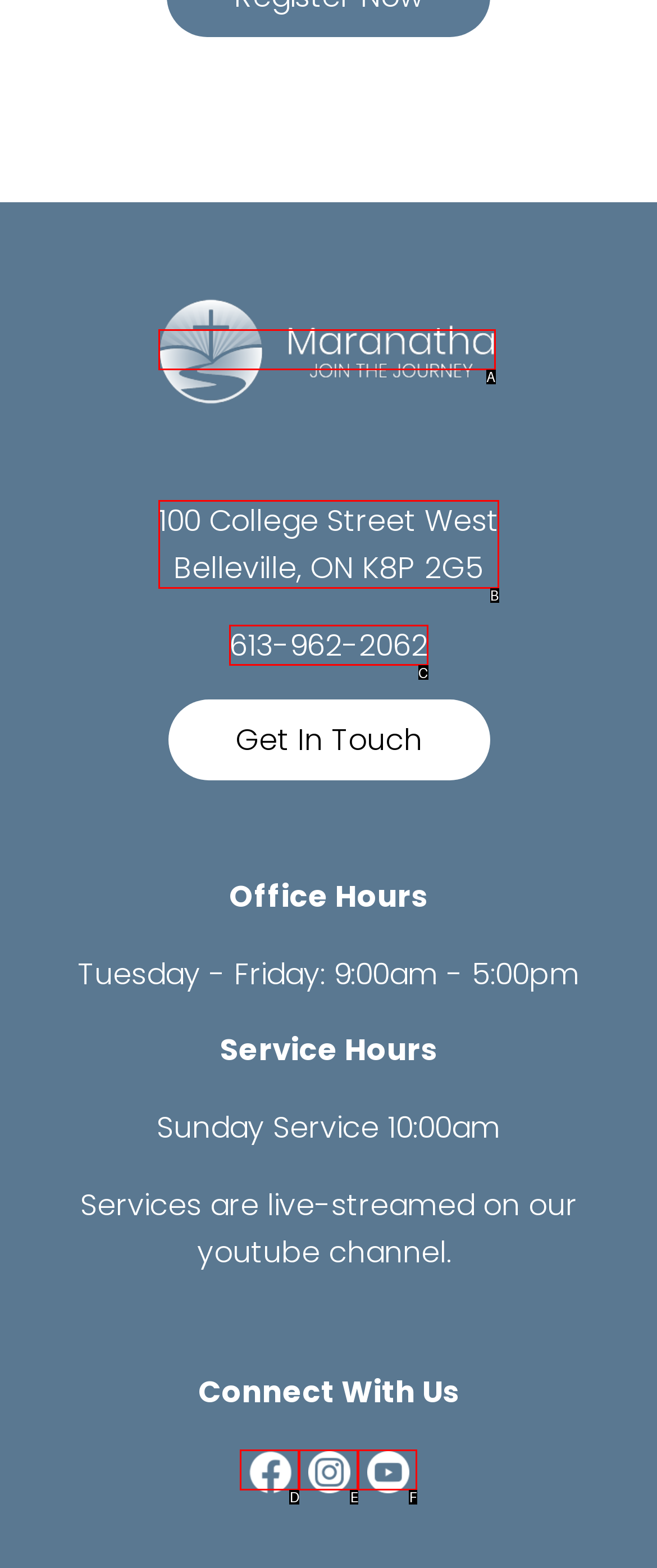Given the description: title="YouTube"
Identify the letter of the matching UI element from the options.

F